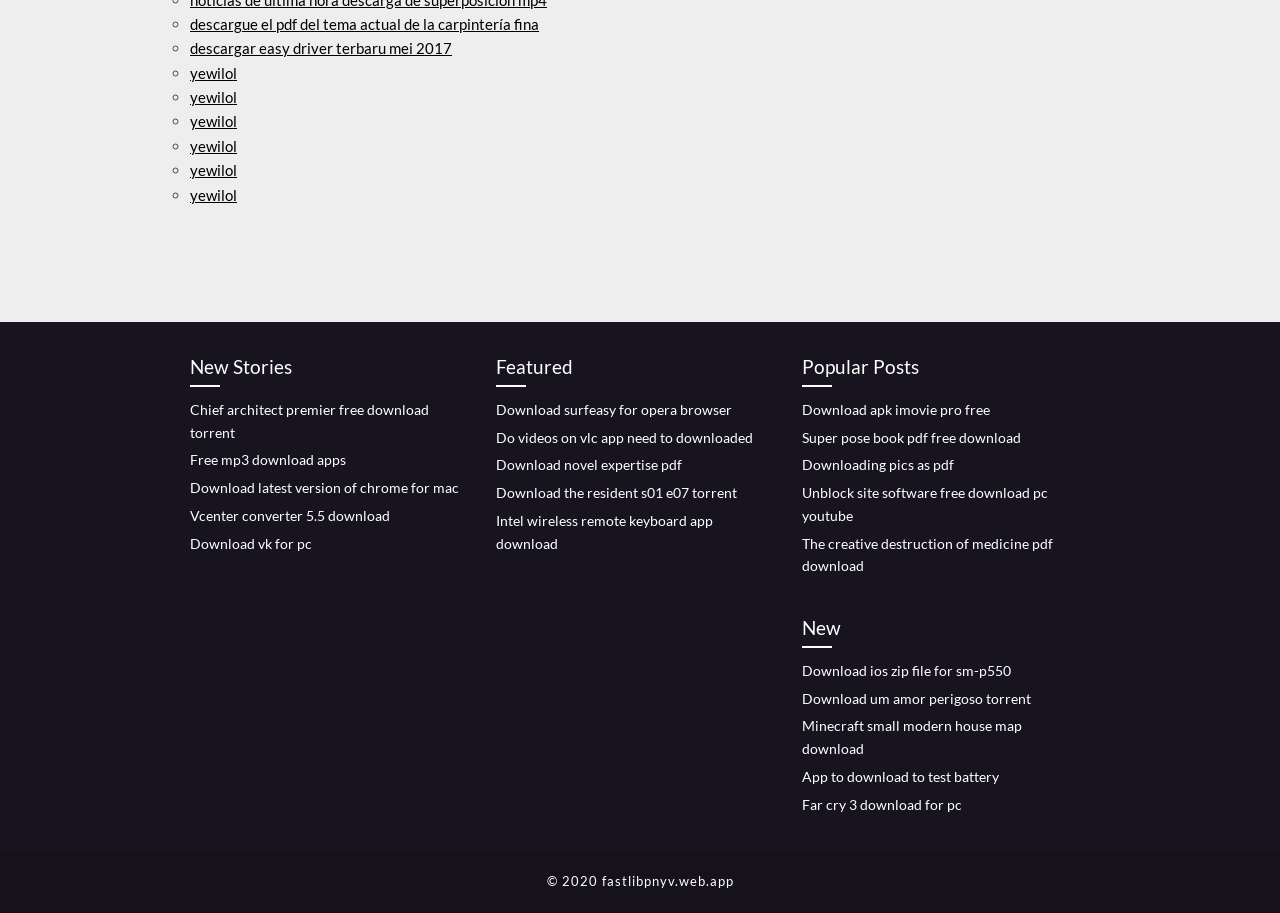Locate the bounding box coordinates of the element I should click to achieve the following instruction: "download vk for pc".

[0.148, 0.585, 0.244, 0.604]